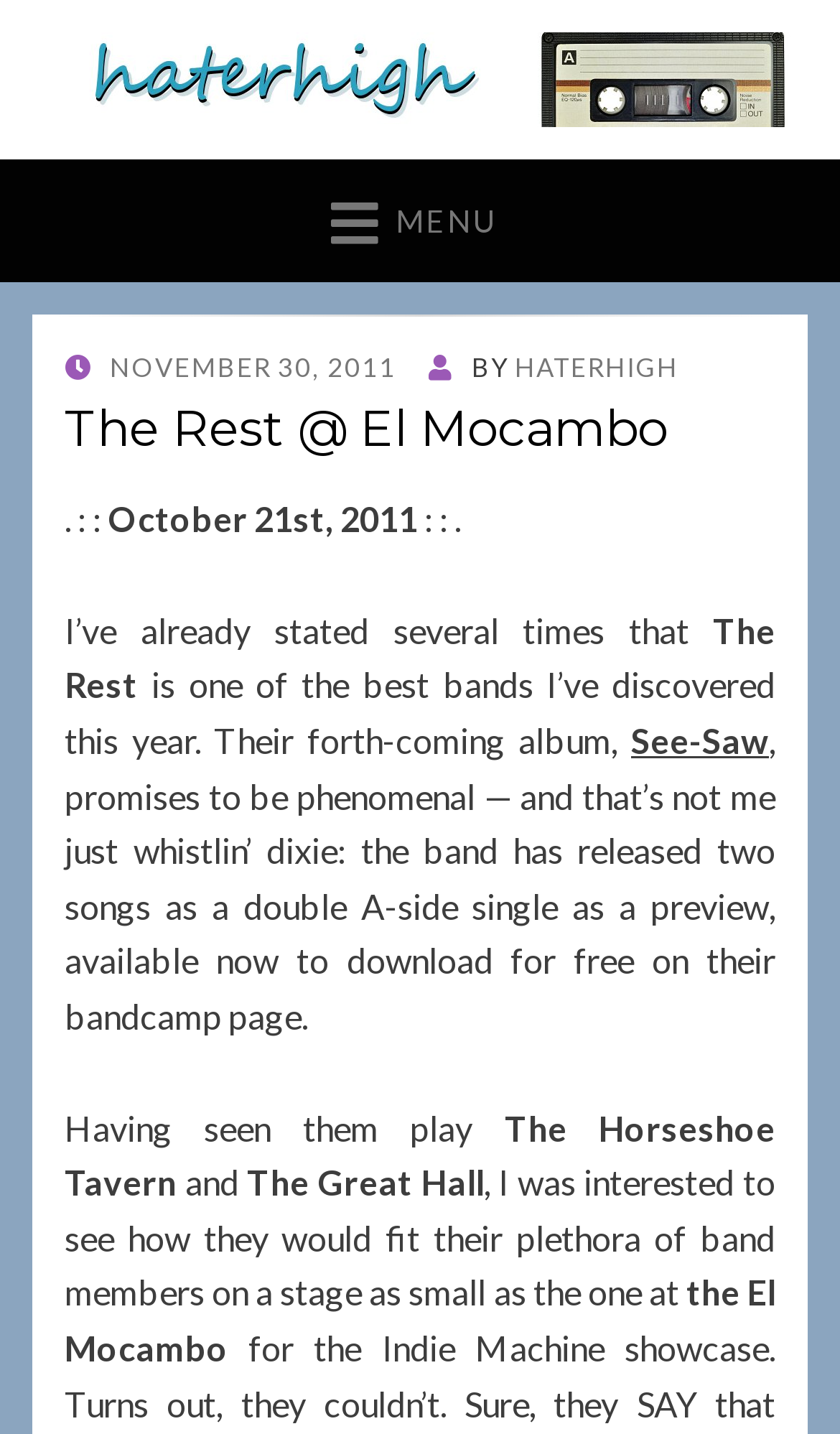From the details in the image, provide a thorough response to the question: What is the date of the event mentioned?

I found the date by looking at the text 'October 21st, 2011' which is located below the header 'The Rest @ El Mocambo'.